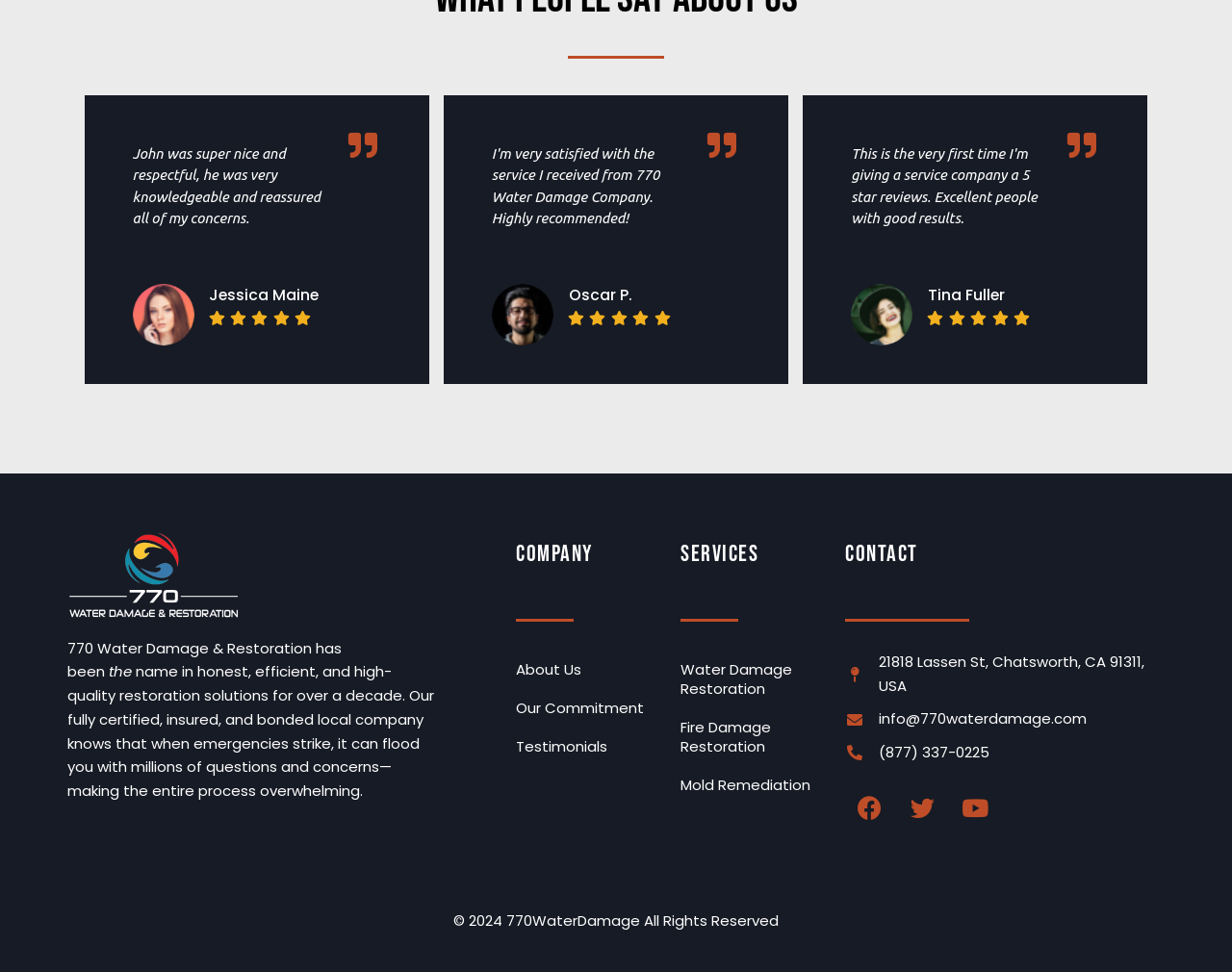What is the address of the company?
Refer to the image and provide a one-word or short phrase answer.

21818 Lassen St, Chatsworth, CA 91311, USA